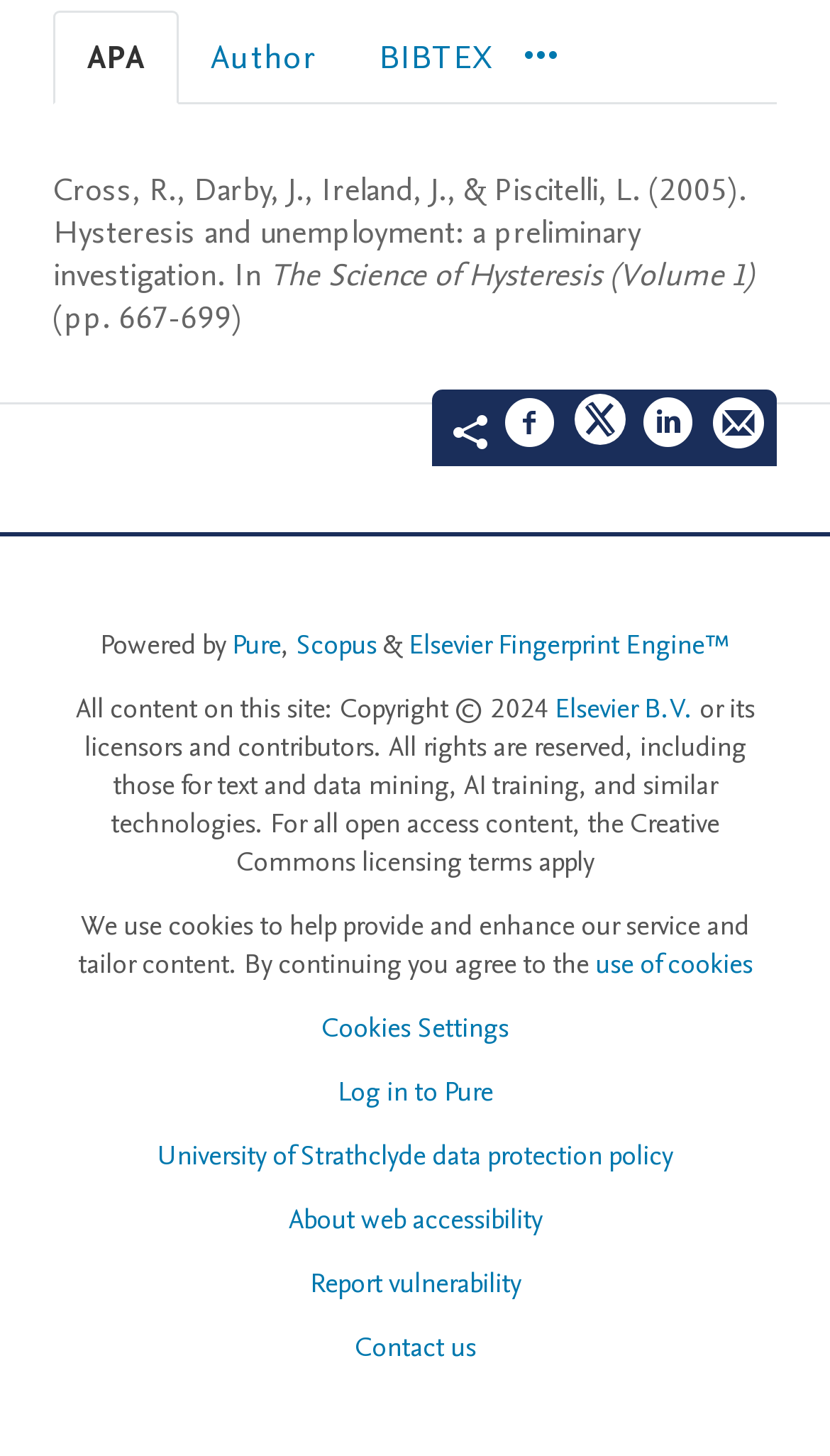Who are the authors of the publication?
From the details in the image, answer the question comprehensively.

The authors of the publication can be found in the StaticText elements with the texts 'Cross, R.', 'Darby, J.', 'Ireland, J., & Piscitelli, L.', which are part of the tabpanel element with the label 'APA'.